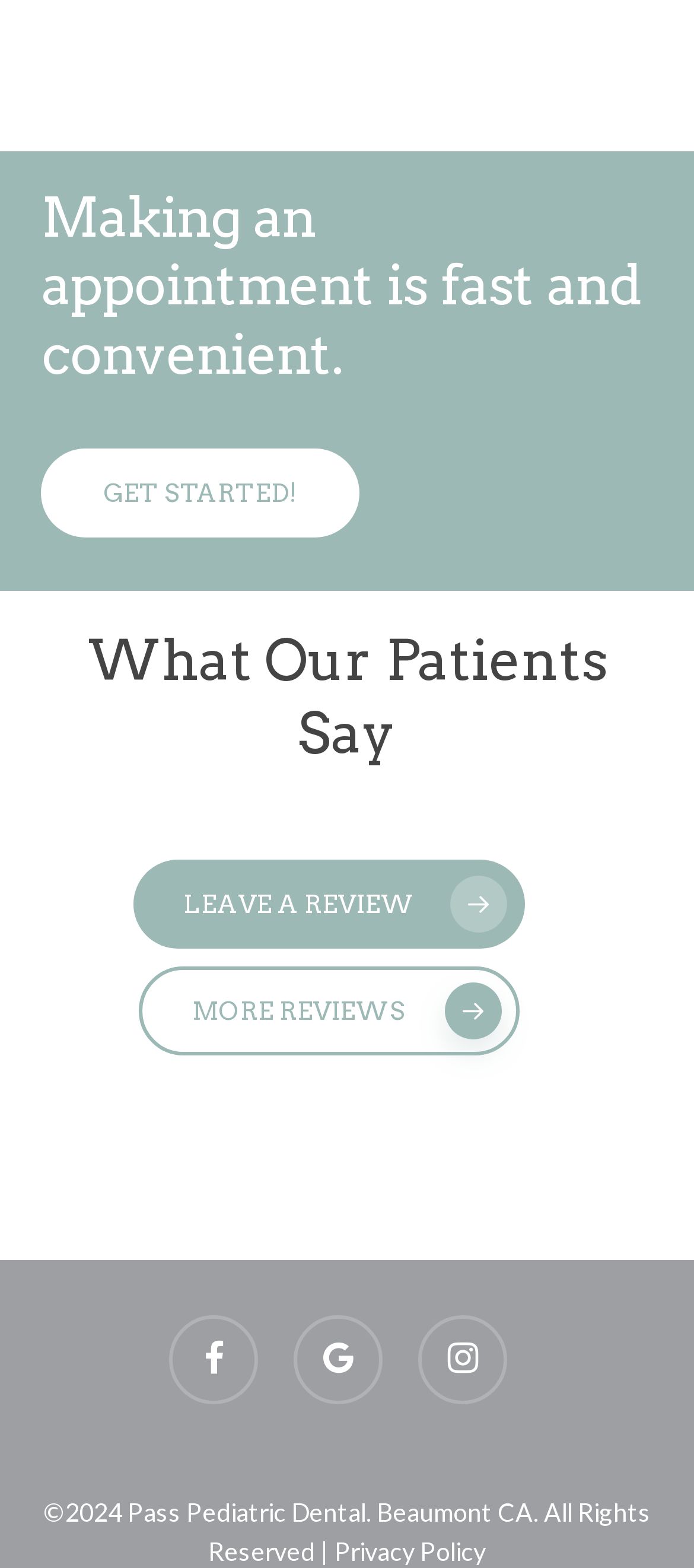Please analyze the image and provide a thorough answer to the question:
What year is the copyright for?

The copyright information at the bottom of the page mentions '©2024 Pass Pediatric Dental. Beaumont CA. All Rights Reserved', which indicates that the copyright is for the year 2024.